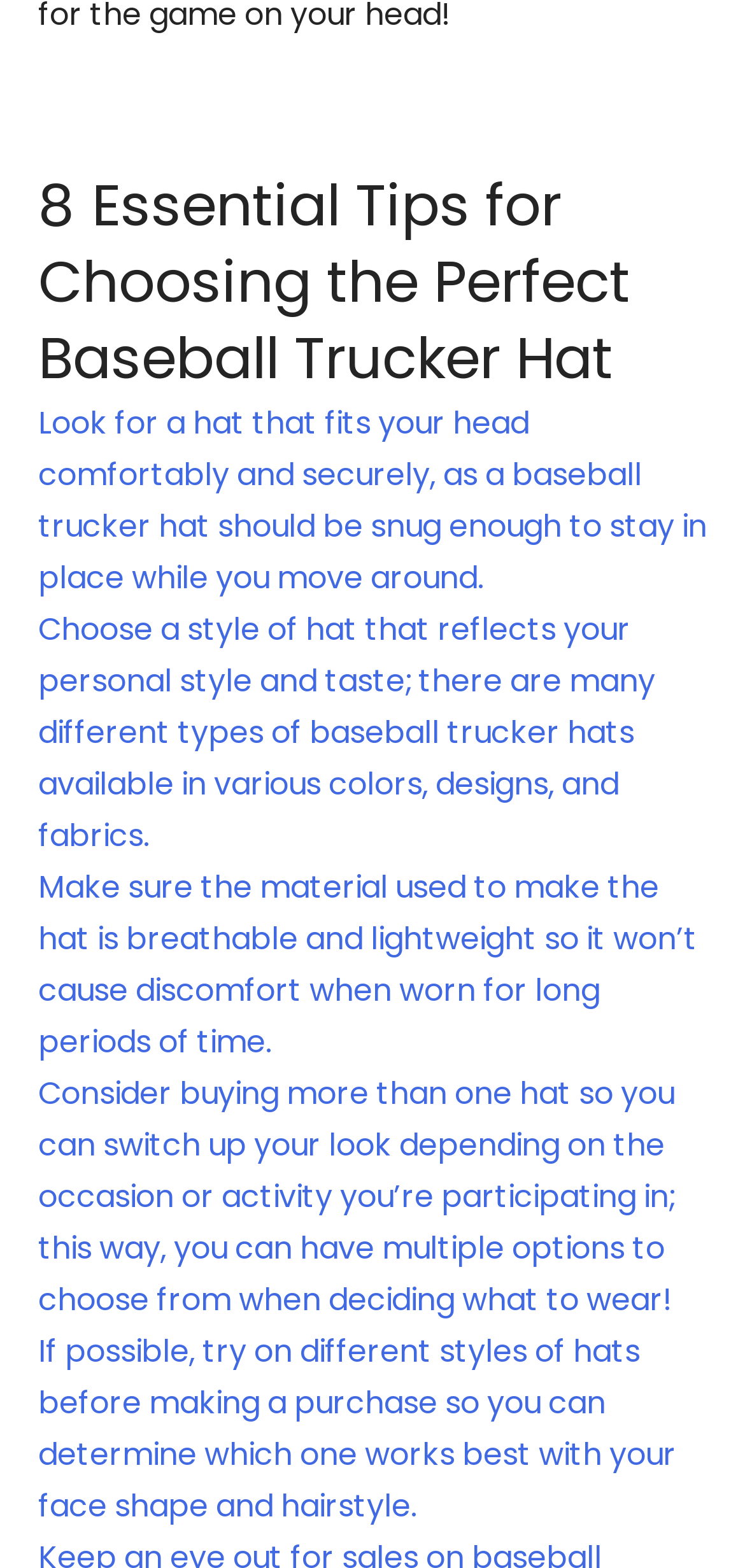What is an important factor to consider when buying a baseball trucker hat?
Based on the image, answer the question with a single word or brief phrase.

Breathability and lightweight material